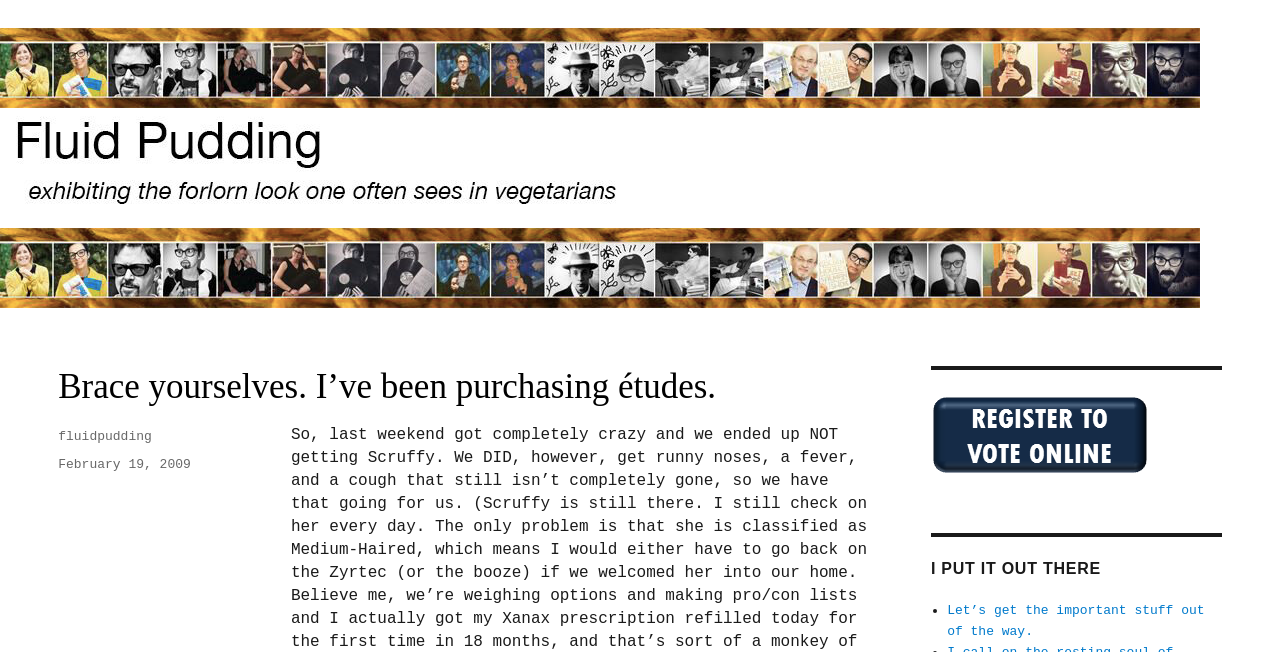Review the image closely and give a comprehensive answer to the question: What is the text of the second heading?

I found the answer by looking at the middle section of the webpage, where it says 'I PUT IT OUT THERE' in a large font. This suggests that this is the text of the second heading.